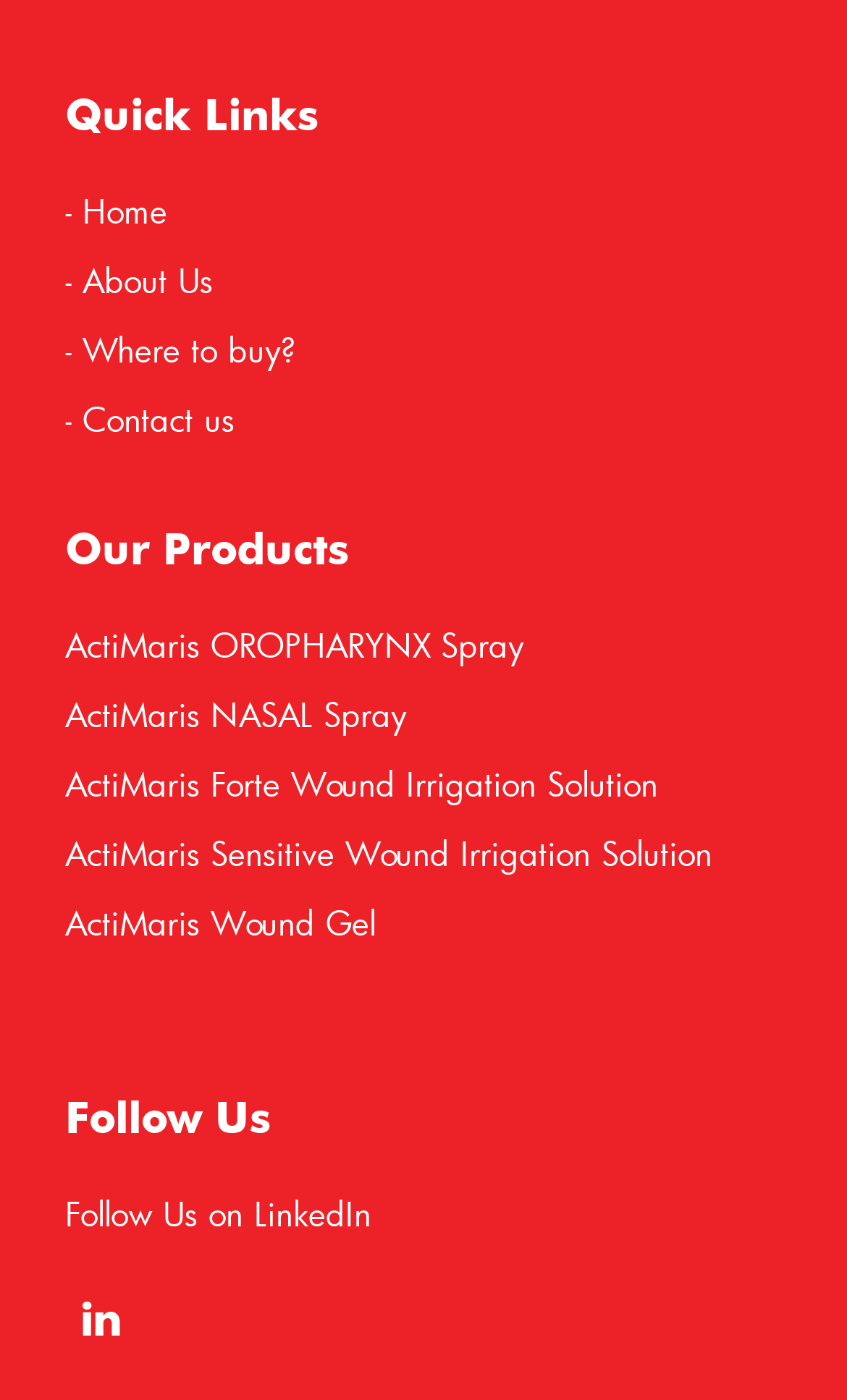Please locate the bounding box coordinates of the element's region that needs to be clicked to follow the instruction: "view ActiMaris Wound Gel". The bounding box coordinates should be provided as four float numbers between 0 and 1, i.e., [left, top, right, bottom].

[0.077, 0.644, 0.444, 0.675]